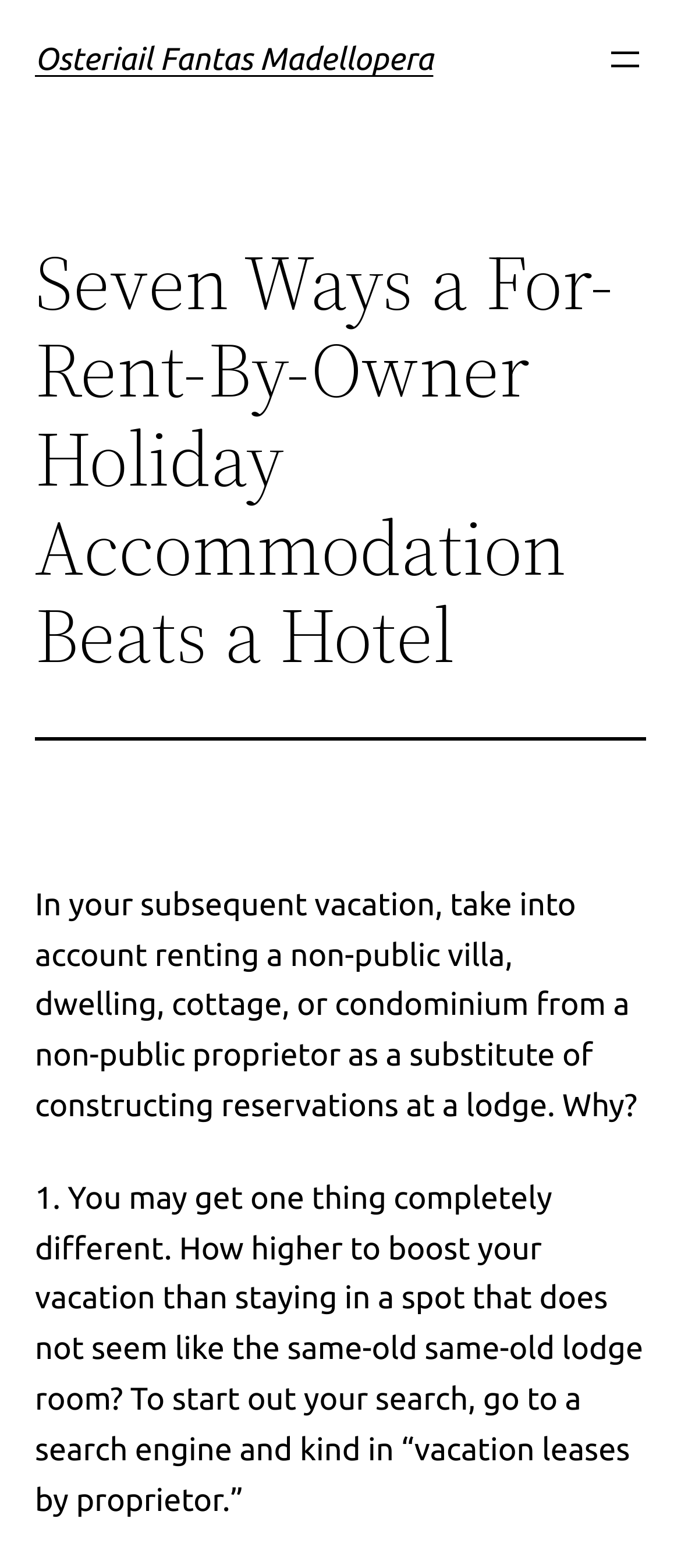Offer a meticulous caption that includes all visible features of the webpage.

The webpage is about the benefits of renting a holiday accommodation from a private owner instead of staying at a hotel. At the top-left of the page, there is a heading that reads "Osteriail Fantas Madellopera", which is also a clickable link. Below this heading, there is a button to open a menu located at the top-right corner of the page.

The main content of the webpage starts with a heading that reads "Seven Ways a For-Rent-By-Owner Holiday Accommodation Beats a Hotel". Below this heading, there is a horizontal separator line. The first paragraph of text explains the idea of renting a private villa, house, cottage, or condominium from a private owner instead of making reservations at a hotel. The text asks the question "Why?" and provides a brief introduction to the topic.

The second paragraph of text is located below the first one and provides the first reason to rent a private holiday accommodation, which is to get something different from the usual hotel room experience. The text also provides a tip on how to start searching for vacation rentals by owner.